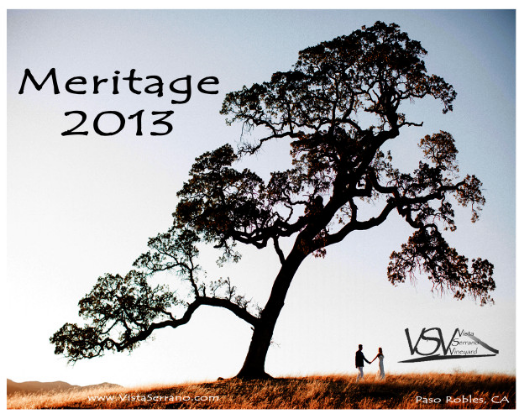Provide a brief response to the question using a single word or phrase: 
What is the theme associated with the vineyard's offerings?

Artistry and romance